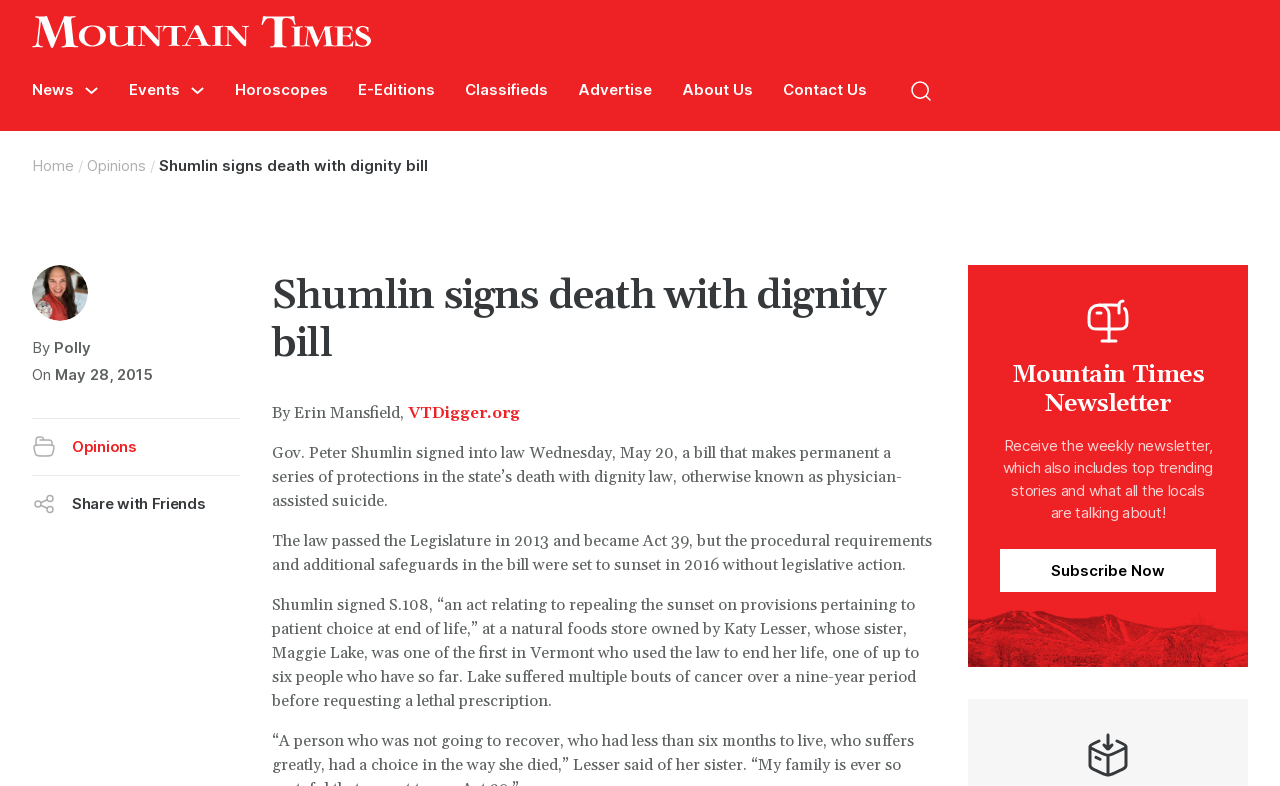What is the headline of the webpage?

Shumlin signs death with dignity bill